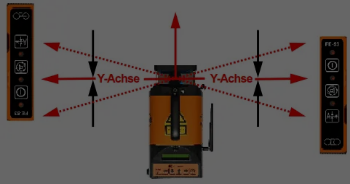What is the purpose of the side panels?
Refer to the image and provide a concise answer in one word or phrase.

Display control elements